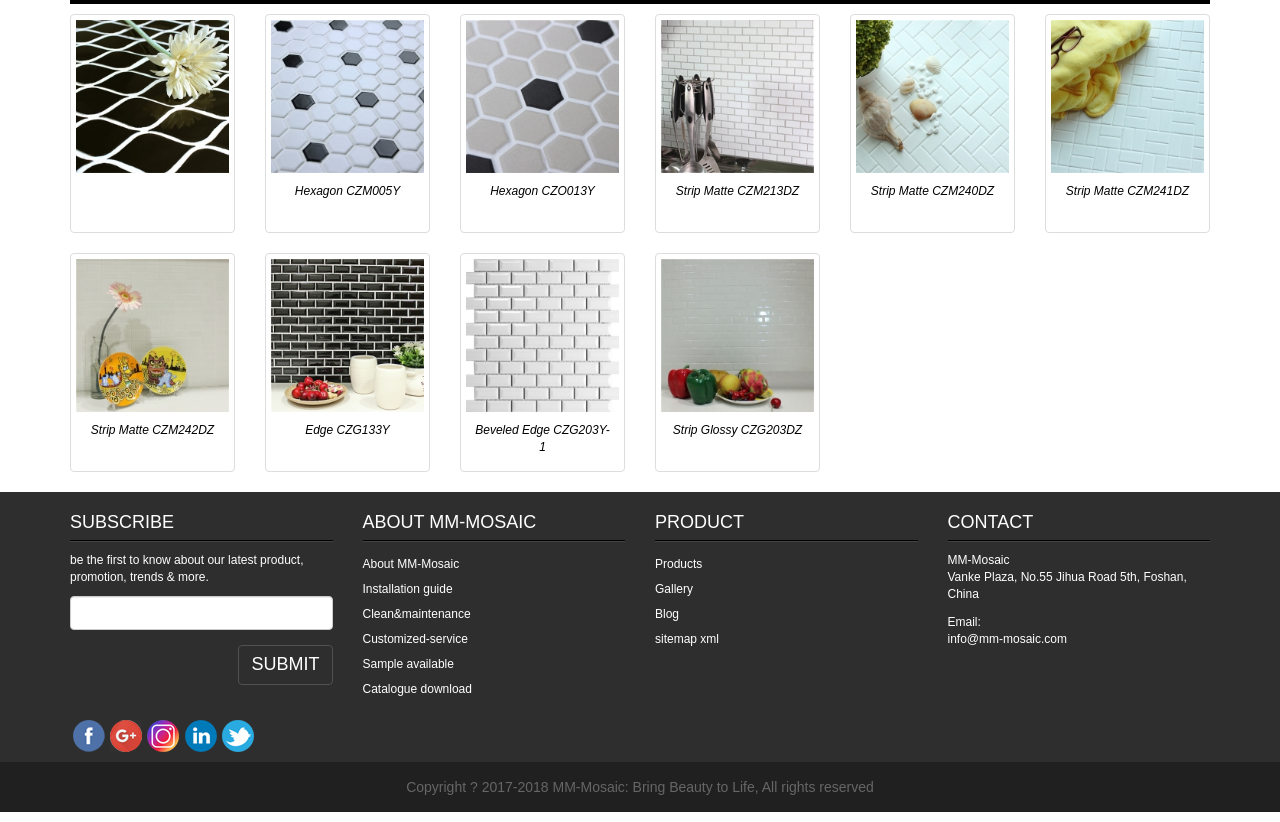What is the purpose of the SUBSCRIBE section?
Please provide a comprehensive answer based on the details in the screenshot.

The SUBSCRIBE section is located at the bottom of the webpage, and it contains a heading 'SUBSCRIBE', a text 'be the first to know about our latest product, promotion, trends & more.', a textbox, and a button 'SUBMIT'. This suggests that the purpose of this section is to allow users to subscribe to the website's newsletter or updates, so they can receive information about the latest products, promotions, trends, and more.